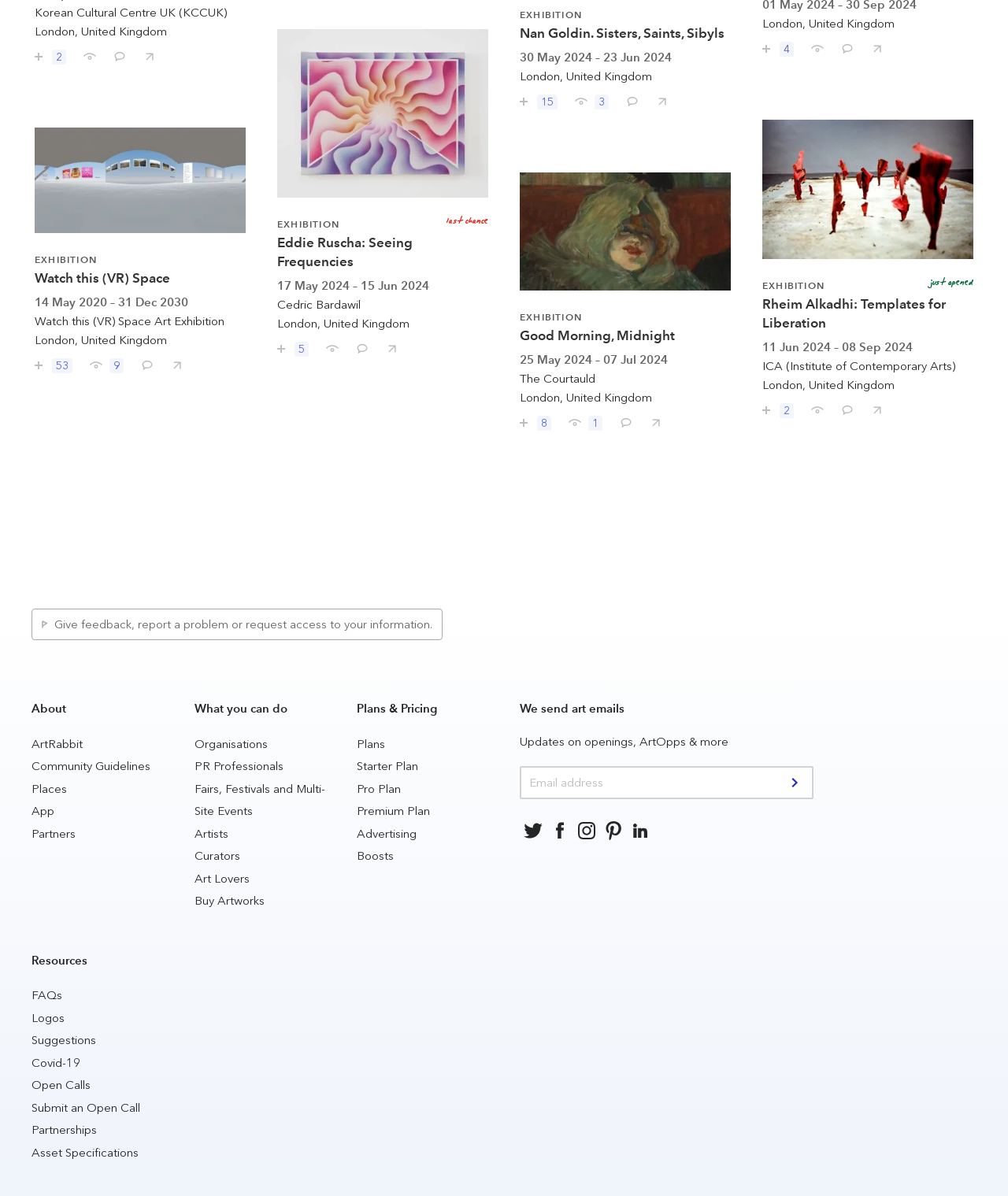Indicate the bounding box coordinates of the element that needs to be clicked to satisfy the following instruction: "Comment on Watch this (VR) Space". The coordinates should be four float numbers between 0 and 1, i.e., [left, top, right, bottom].

[0.13, 0.292, 0.152, 0.312]